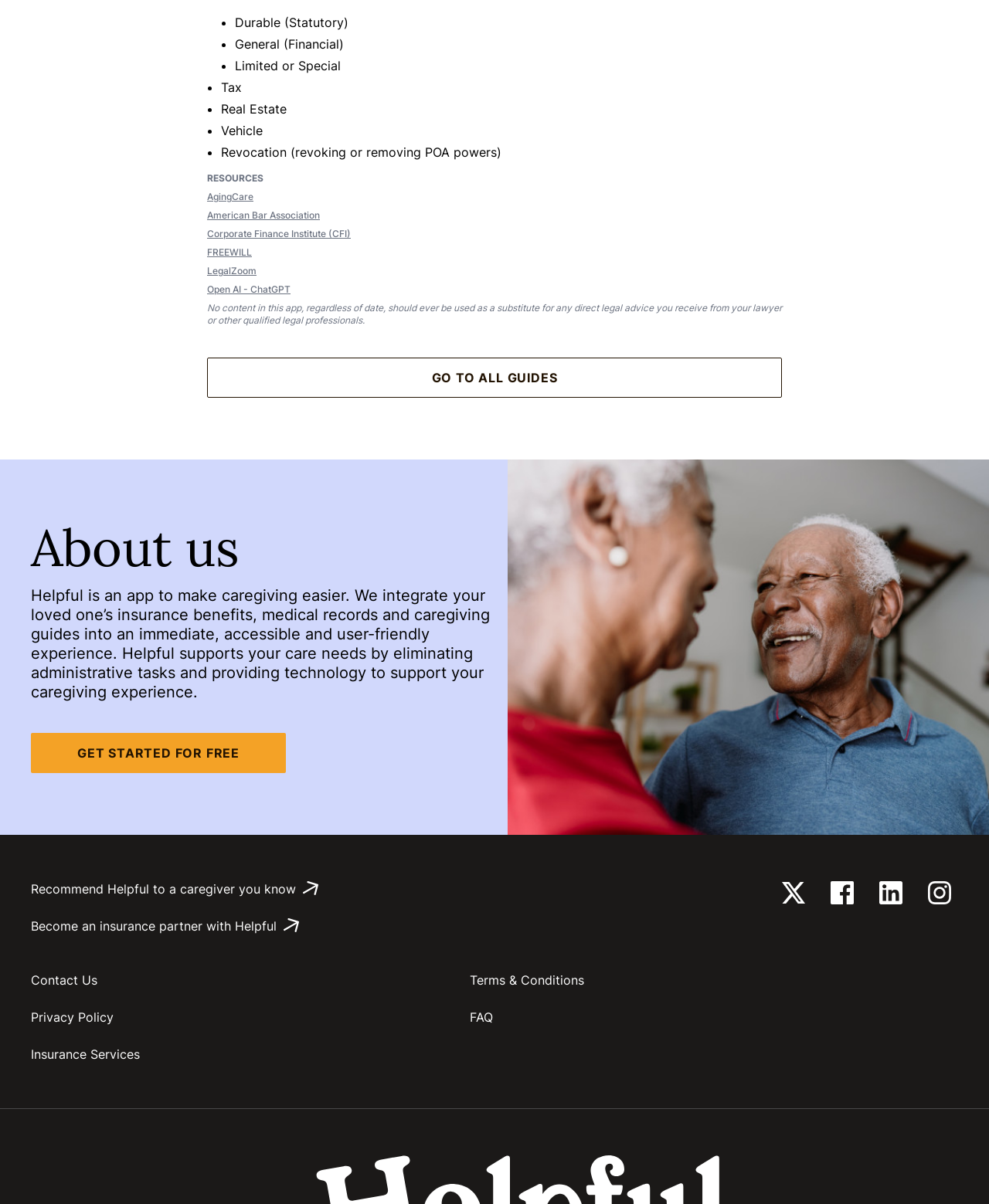Please give the bounding box coordinates of the area that should be clicked to fulfill the following instruction: "Click on 'AgingCare'". The coordinates should be in the format of four float numbers from 0 to 1, i.e., [left, top, right, bottom].

[0.209, 0.158, 0.256, 0.168]